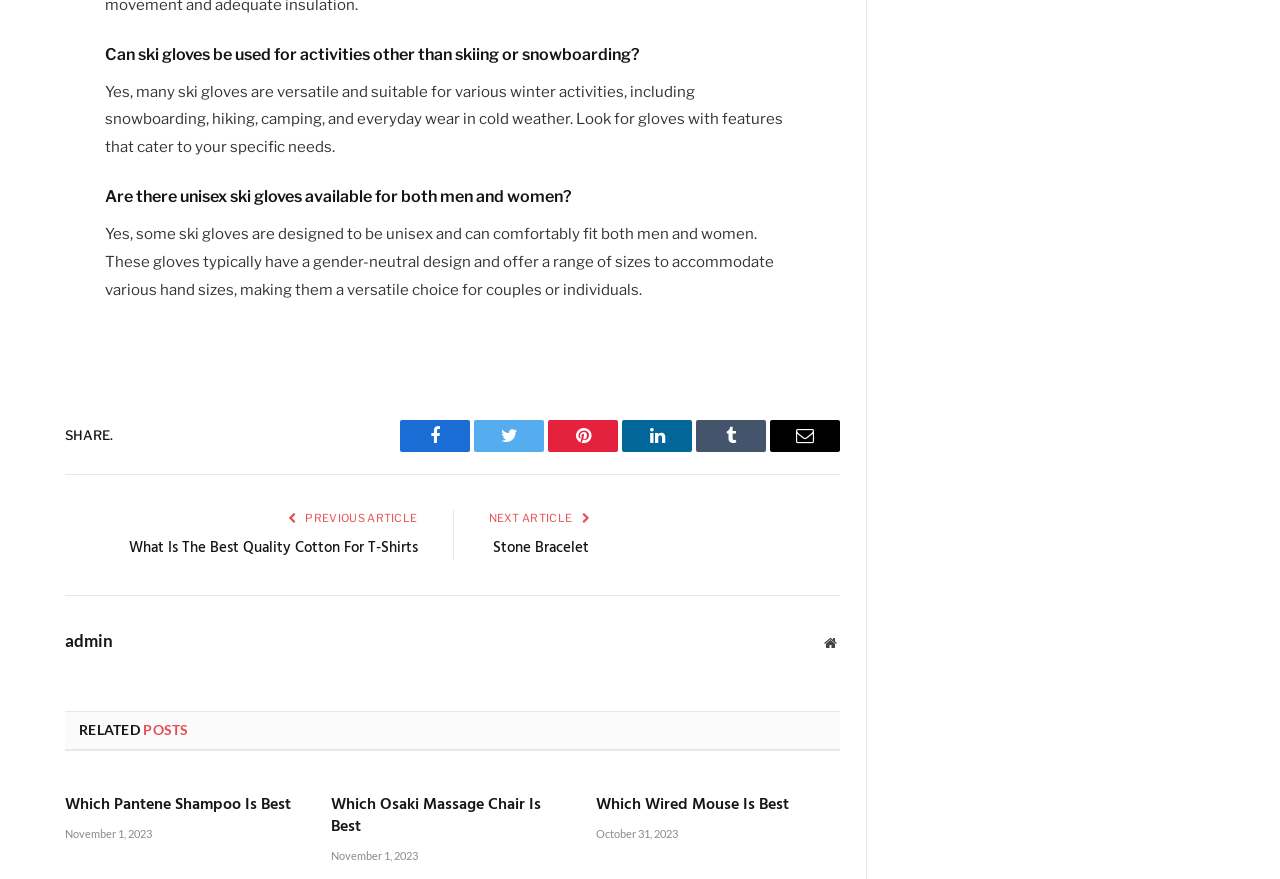Locate the bounding box coordinates of the element that should be clicked to execute the following instruction: "Go to admin page".

[0.051, 0.718, 0.088, 0.741]